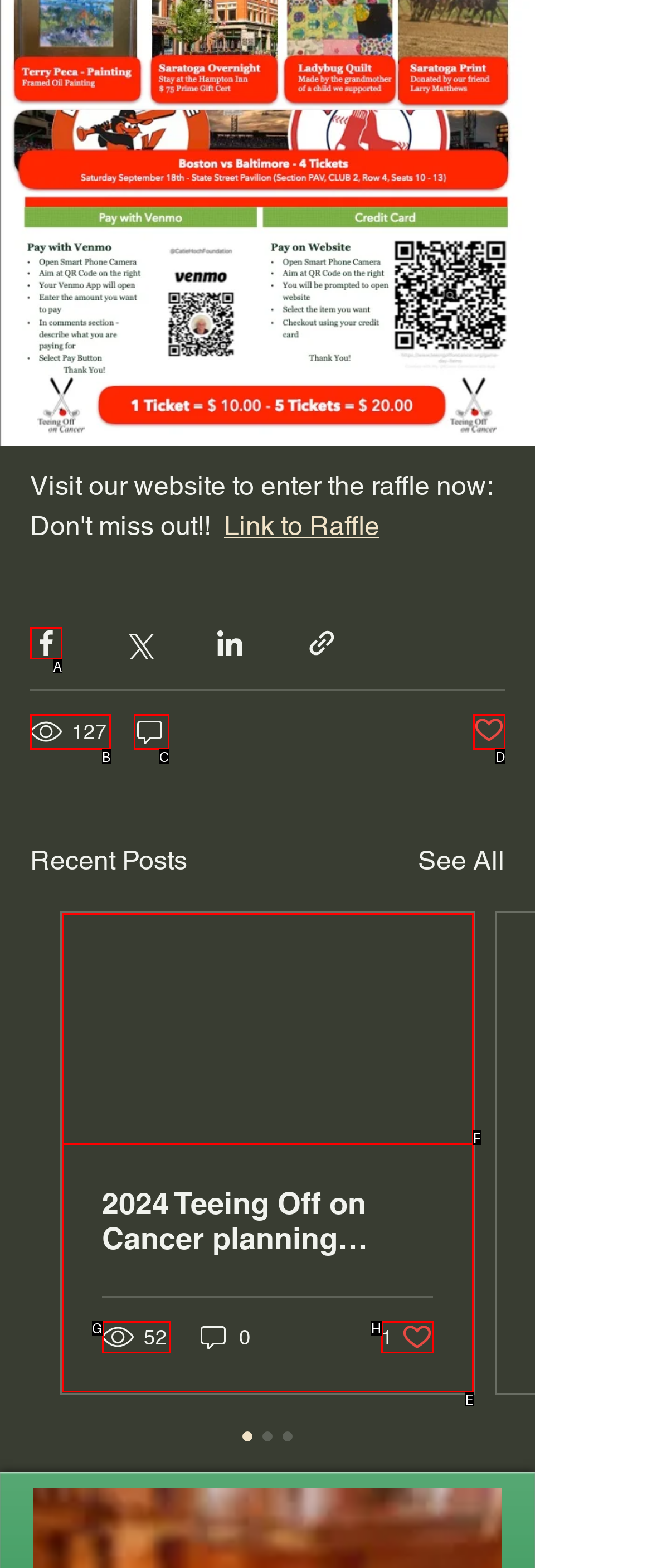Select the correct option based on the description: Post not marked as liked
Answer directly with the option’s letter.

D